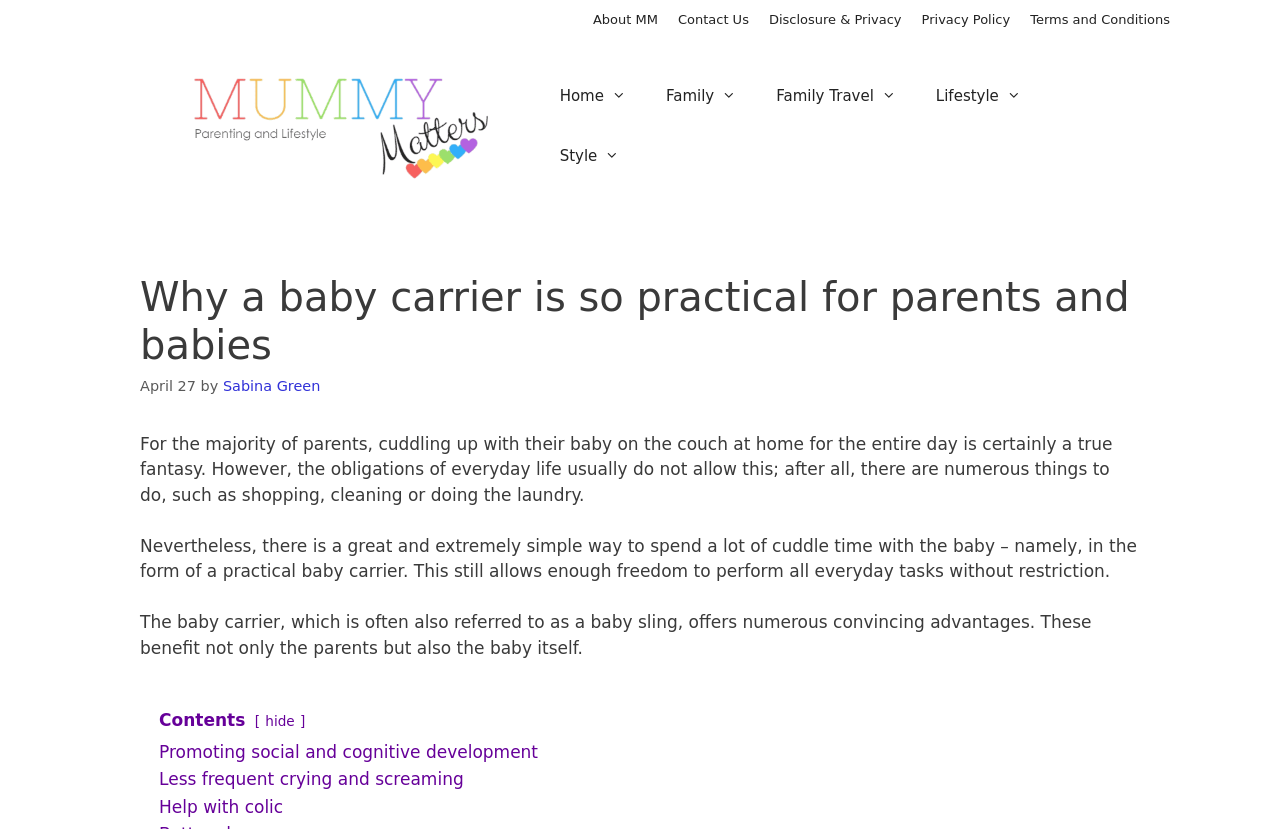Calculate the bounding box coordinates for the UI element based on the following description: "hide". Ensure the coordinates are four float numbers between 0 and 1, i.e., [left, top, right, bottom].

[0.207, 0.86, 0.23, 0.879]